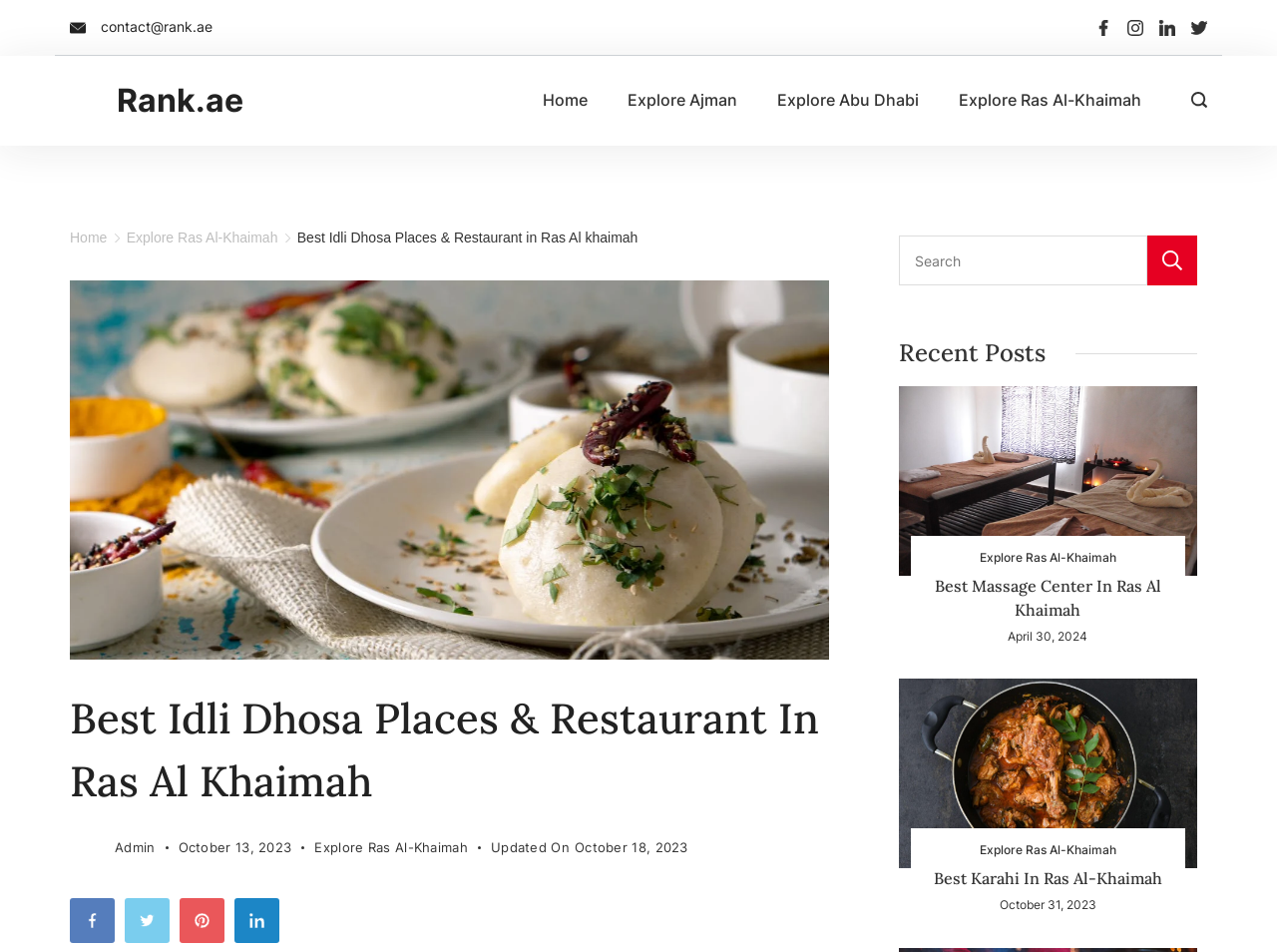Can you show the bounding box coordinates of the region to click on to complete the task described in the instruction: "Check recent posts"?

[0.704, 0.352, 0.938, 0.39]